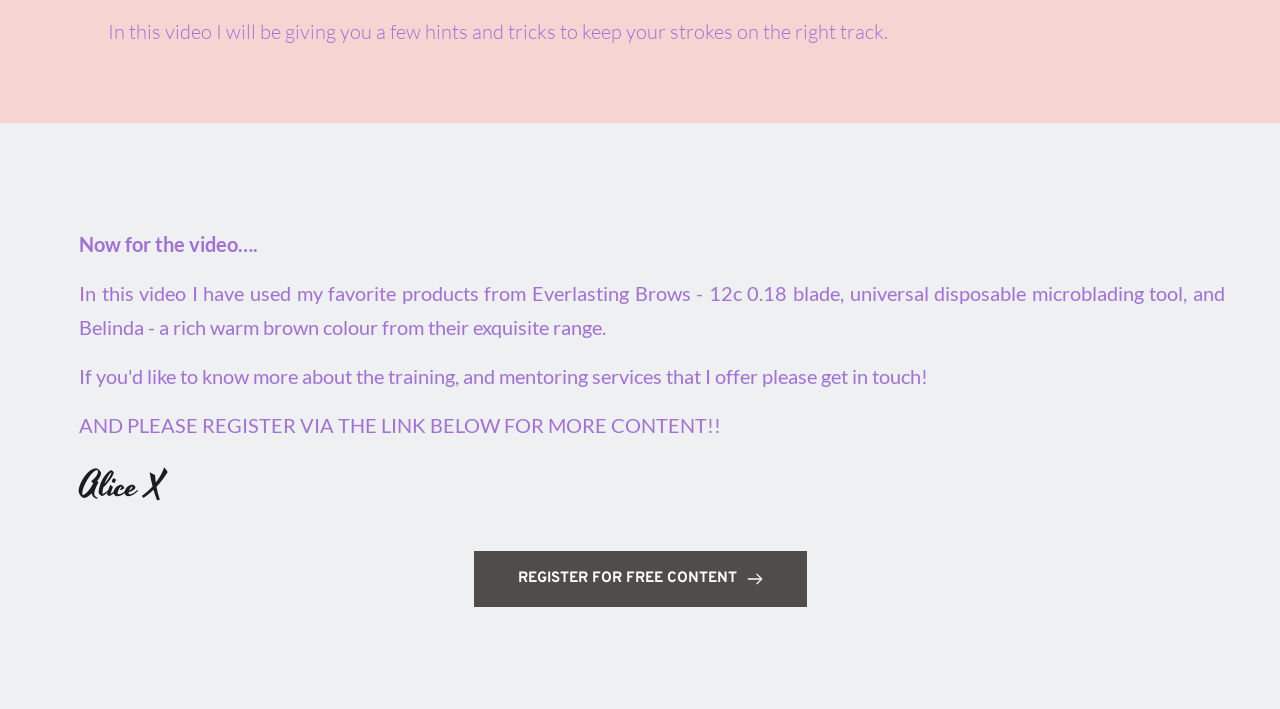What is the call-to-action in the webpage?
Based on the image, provide your answer in one word or phrase.

Register for free content